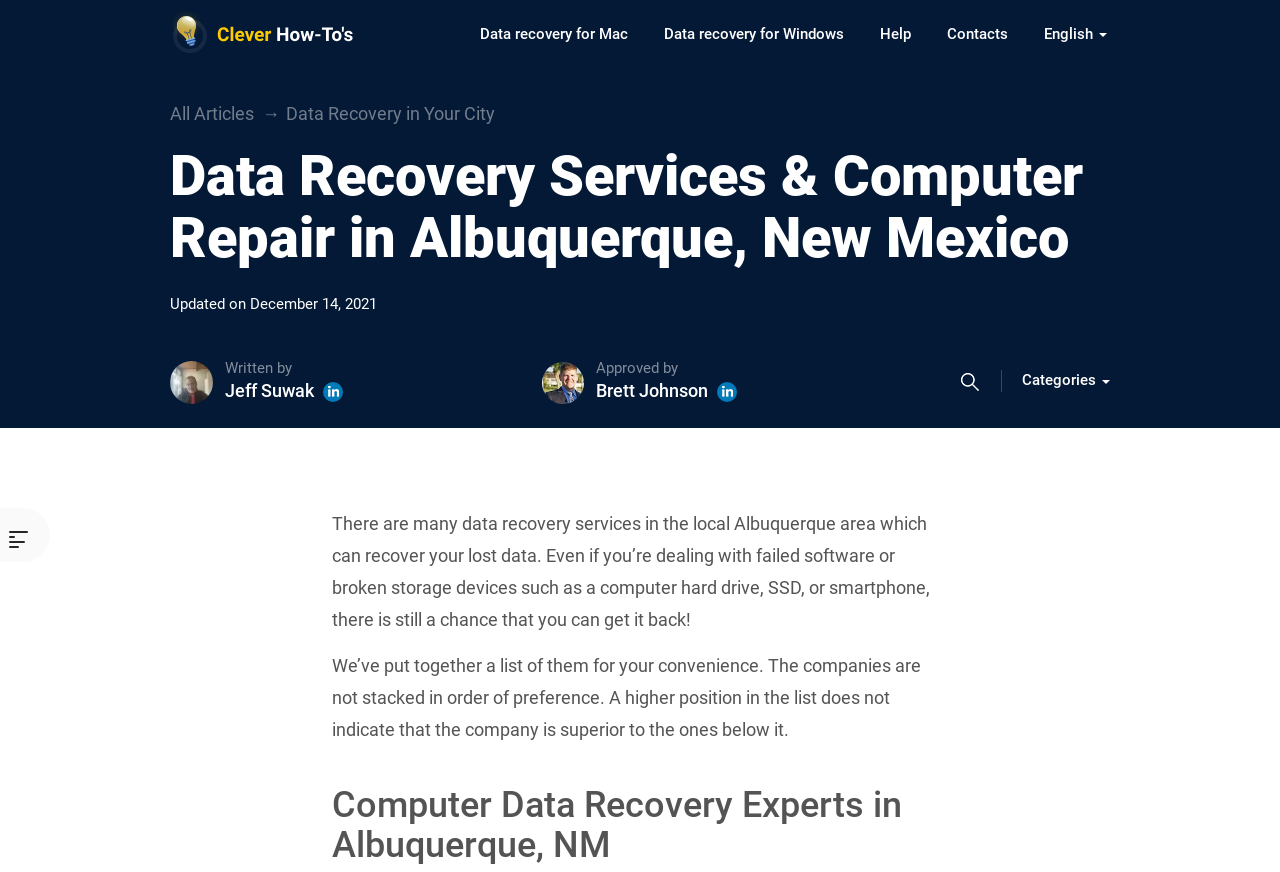Please identify the webpage's heading and generate its text content.

Data Recovery Services & Computer Repair in Albuquerque, New Mexico